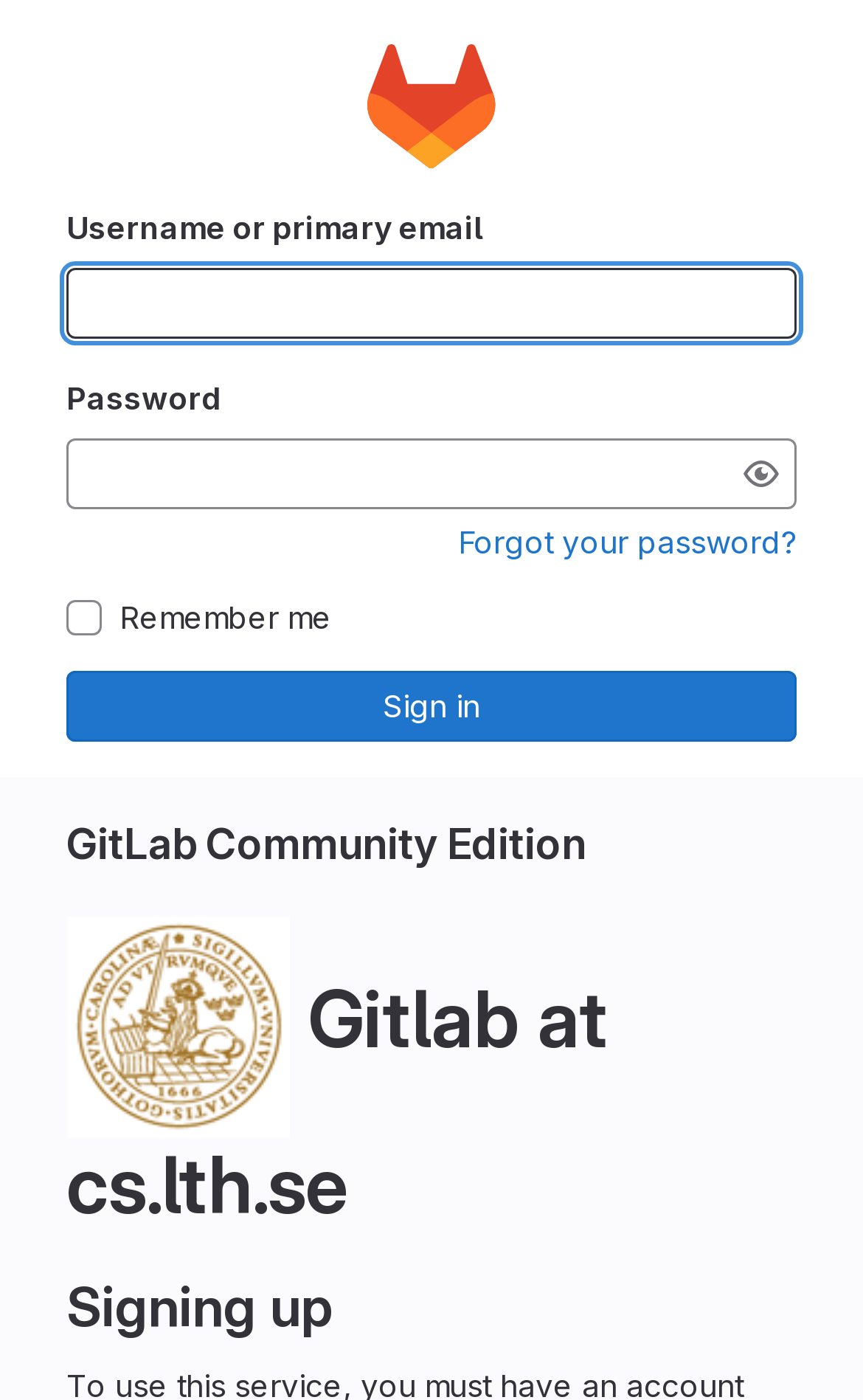Use a single word or phrase to answer the question:
What is the purpose of the 'Show password' button?

To show password